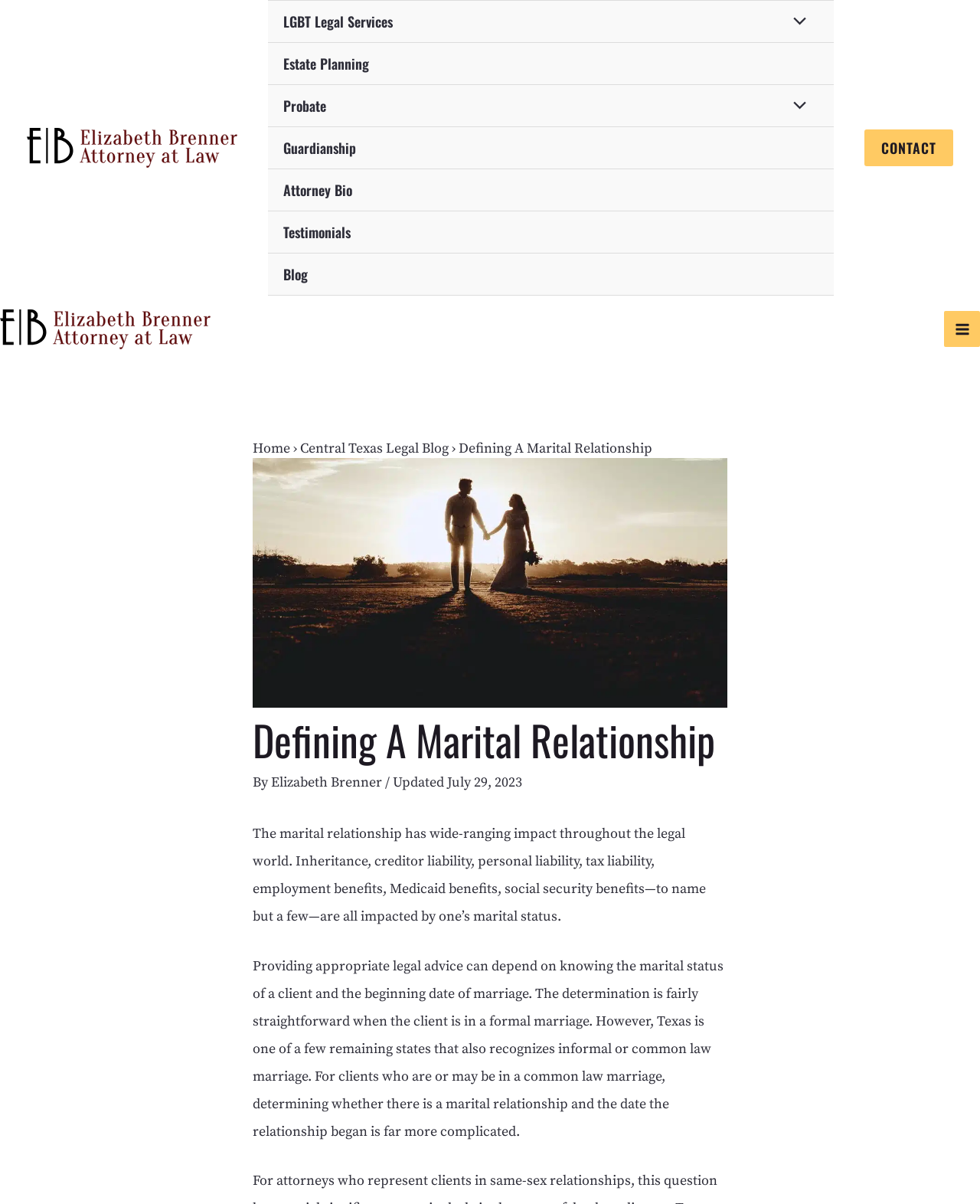Find the bounding box coordinates of the clickable region needed to perform the following instruction: "Click the 'CONTACT' button". The coordinates should be provided as four float numbers between 0 and 1, i.e., [left, top, right, bottom].

[0.882, 0.108, 0.973, 0.138]